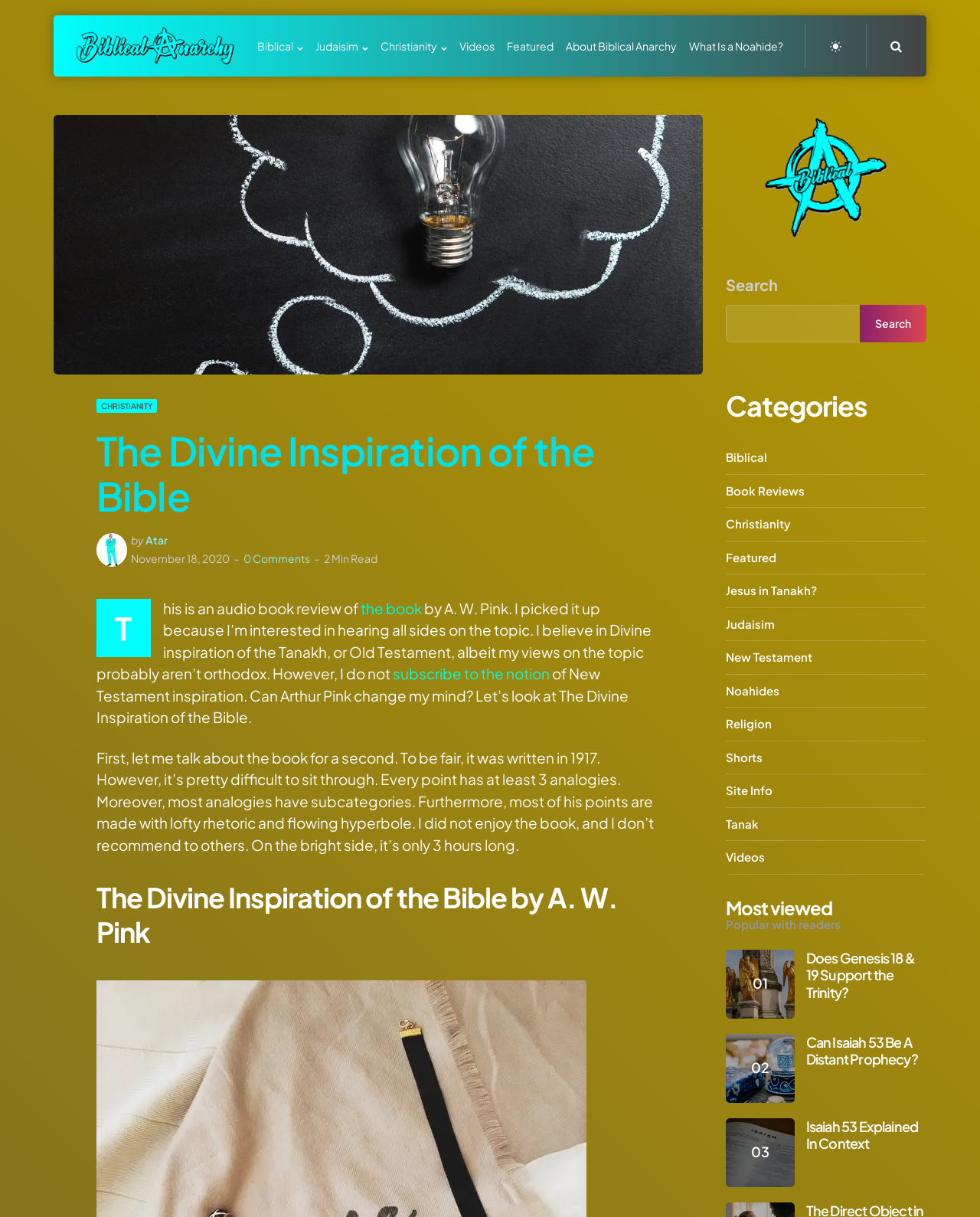What is the estimated reading time of the article?
Please use the visual content to give a single word or phrase answer.

Min Read